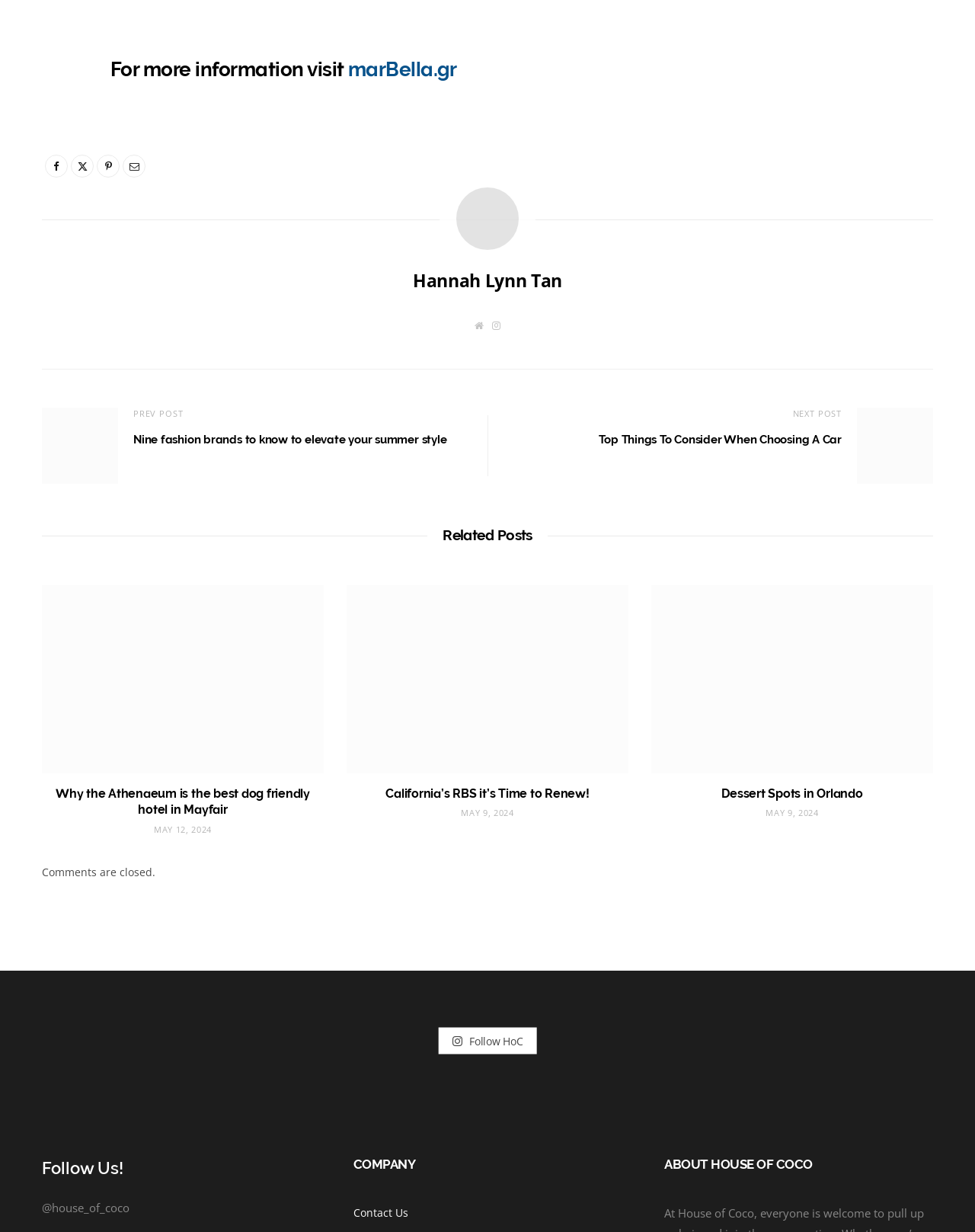Give a one-word or one-phrase response to the question: 
What is the text of the last link in the webpage?

ABOUT HOUSE OF COCO